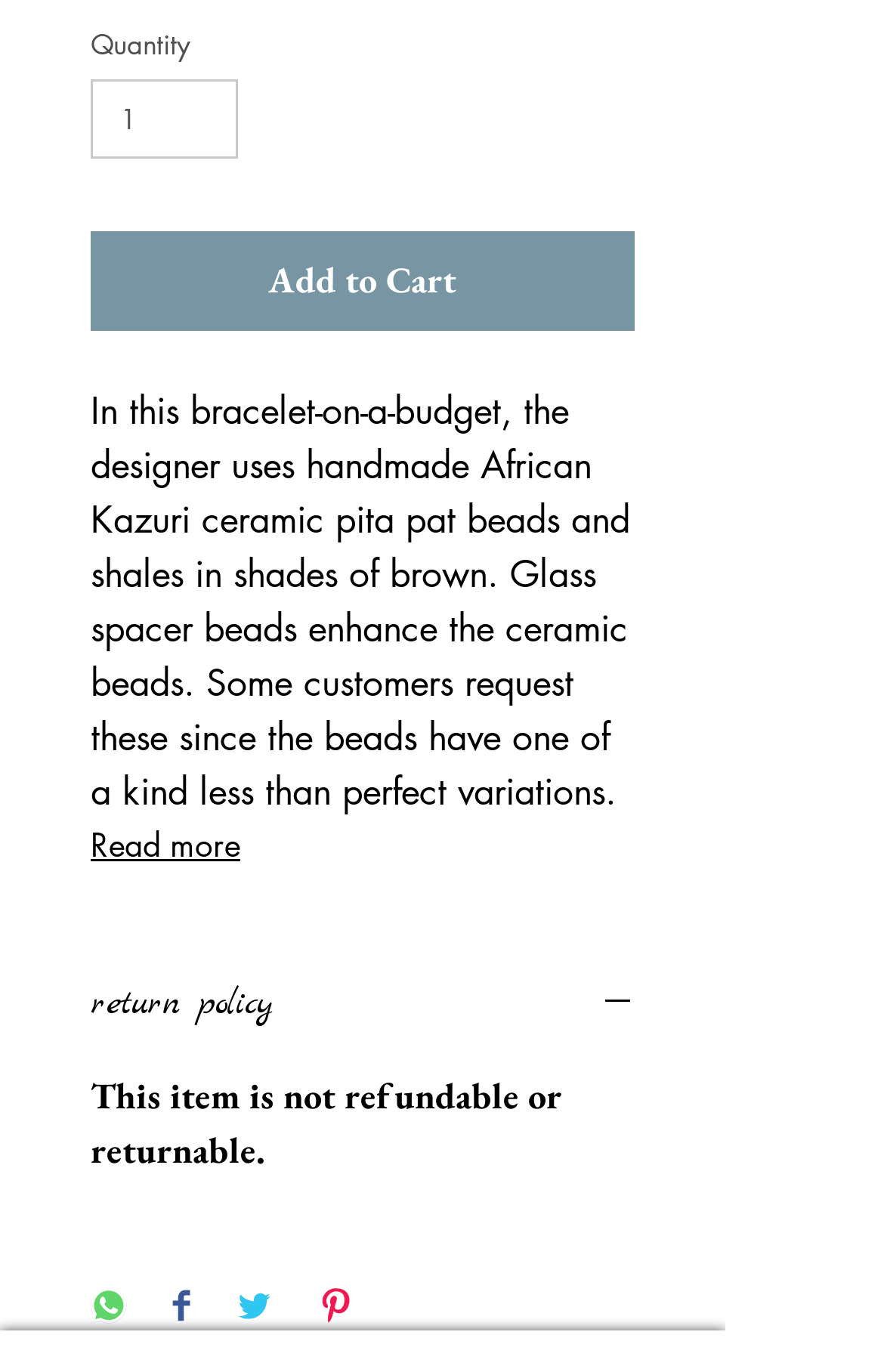What is the length of the bracelet?
Refer to the image and give a detailed answer to the question.

The length of the bracelet can be found in the product description, which specifies that the 'bracelet length - 7.5 inches (approximate)'.